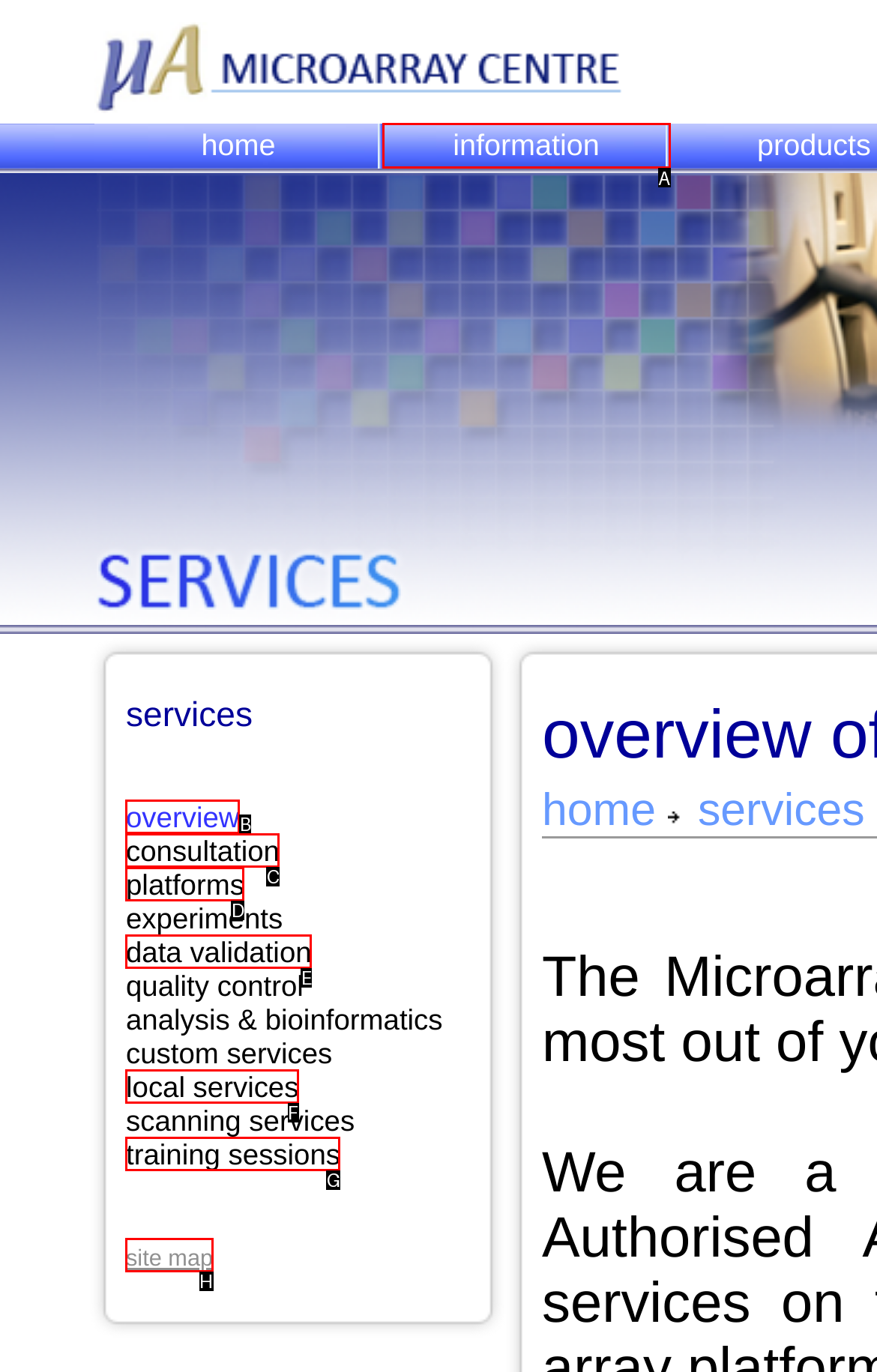Identify the UI element that corresponds to this description: training sessions
Respond with the letter of the correct option.

G